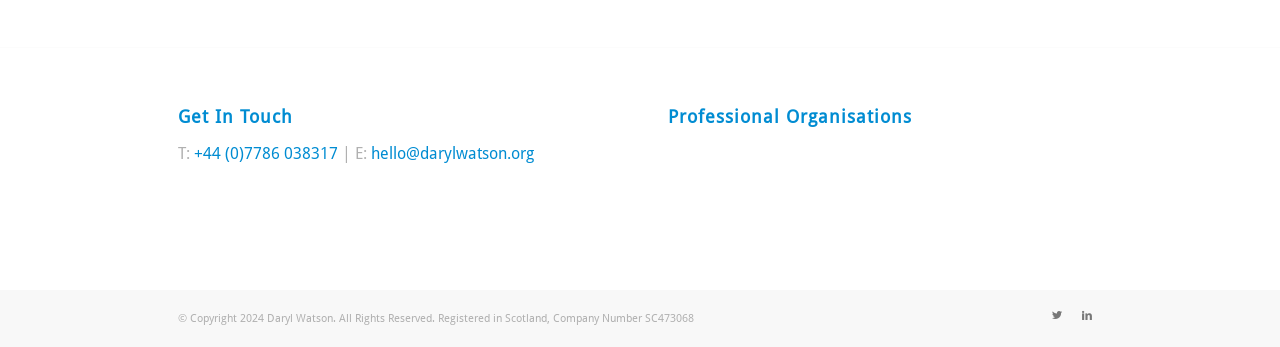Find the bounding box coordinates for the HTML element described in this sentence: "alt="Association for Coaching"". Provide the coordinates as four float numbers between 0 and 1, in the format [left, top, right, bottom].

[0.522, 0.405, 0.607, 0.535]